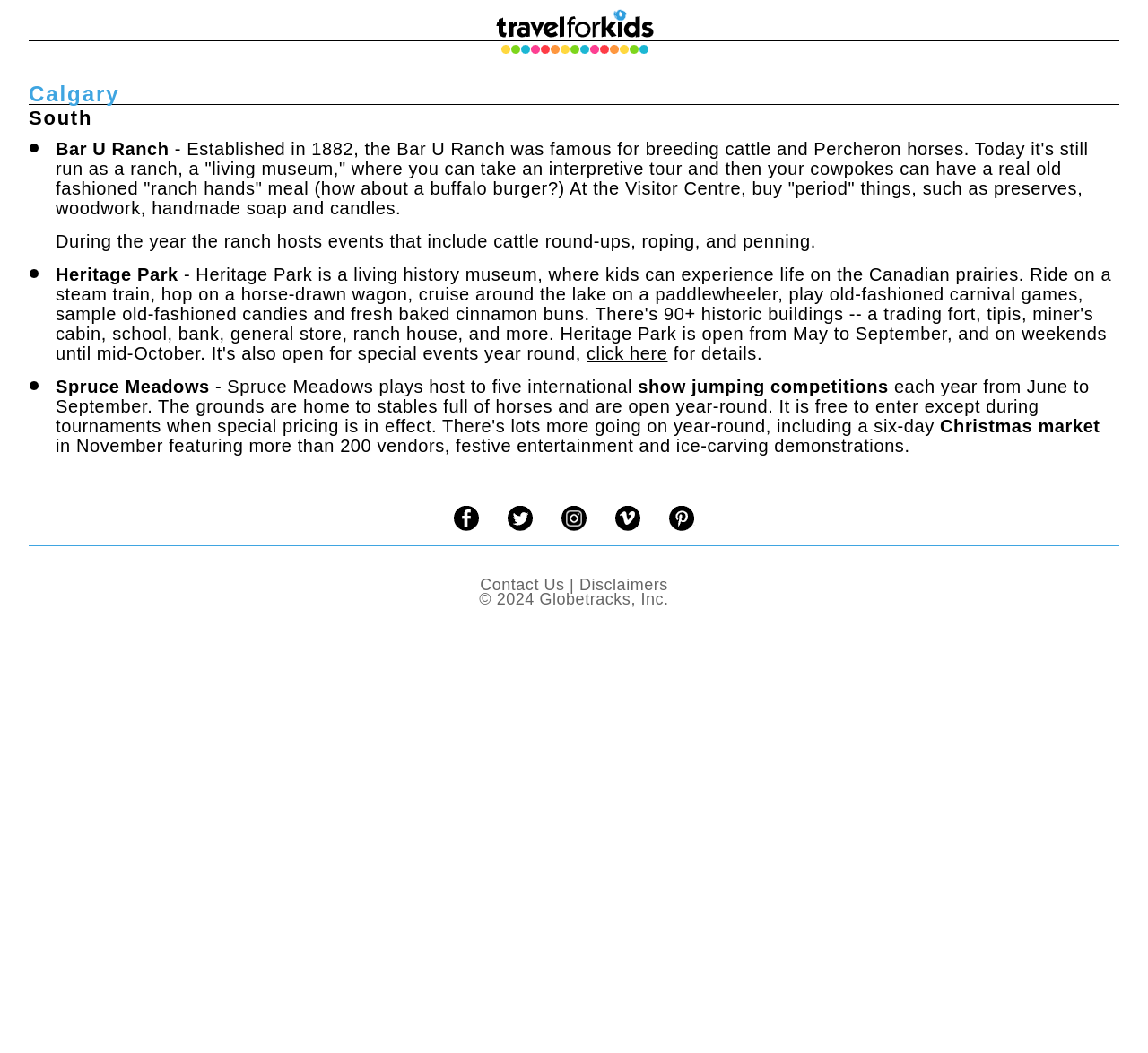How many social media platforms are mentioned?
Look at the image and provide a short answer using one word or a phrase.

5